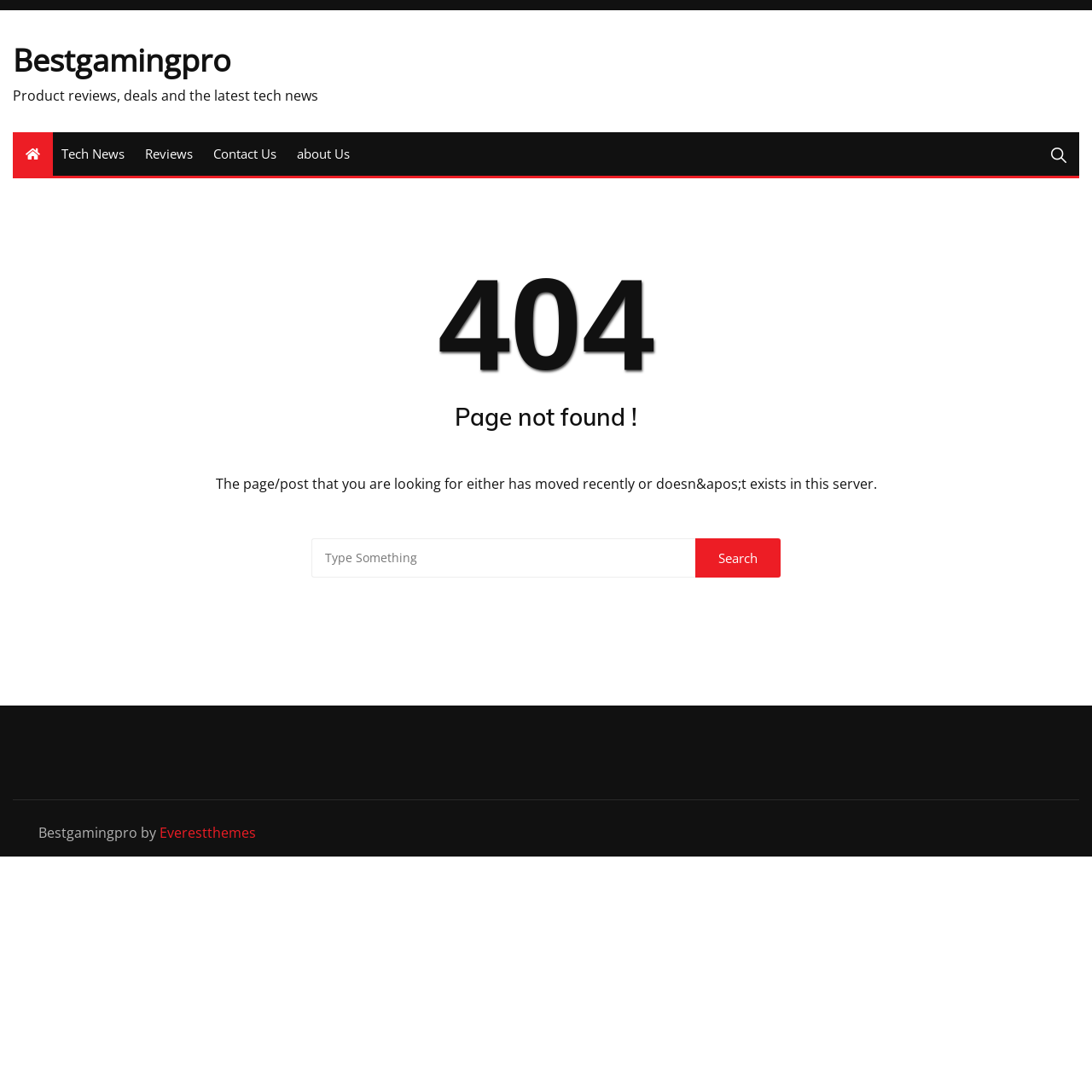Find the bounding box coordinates for the area you need to click to carry out the instruction: "Check the FAQ Can I reuse wizards from other plug-ins?". The coordinates should be four float numbers between 0 and 1, indicated as [left, top, right, bottom].

None